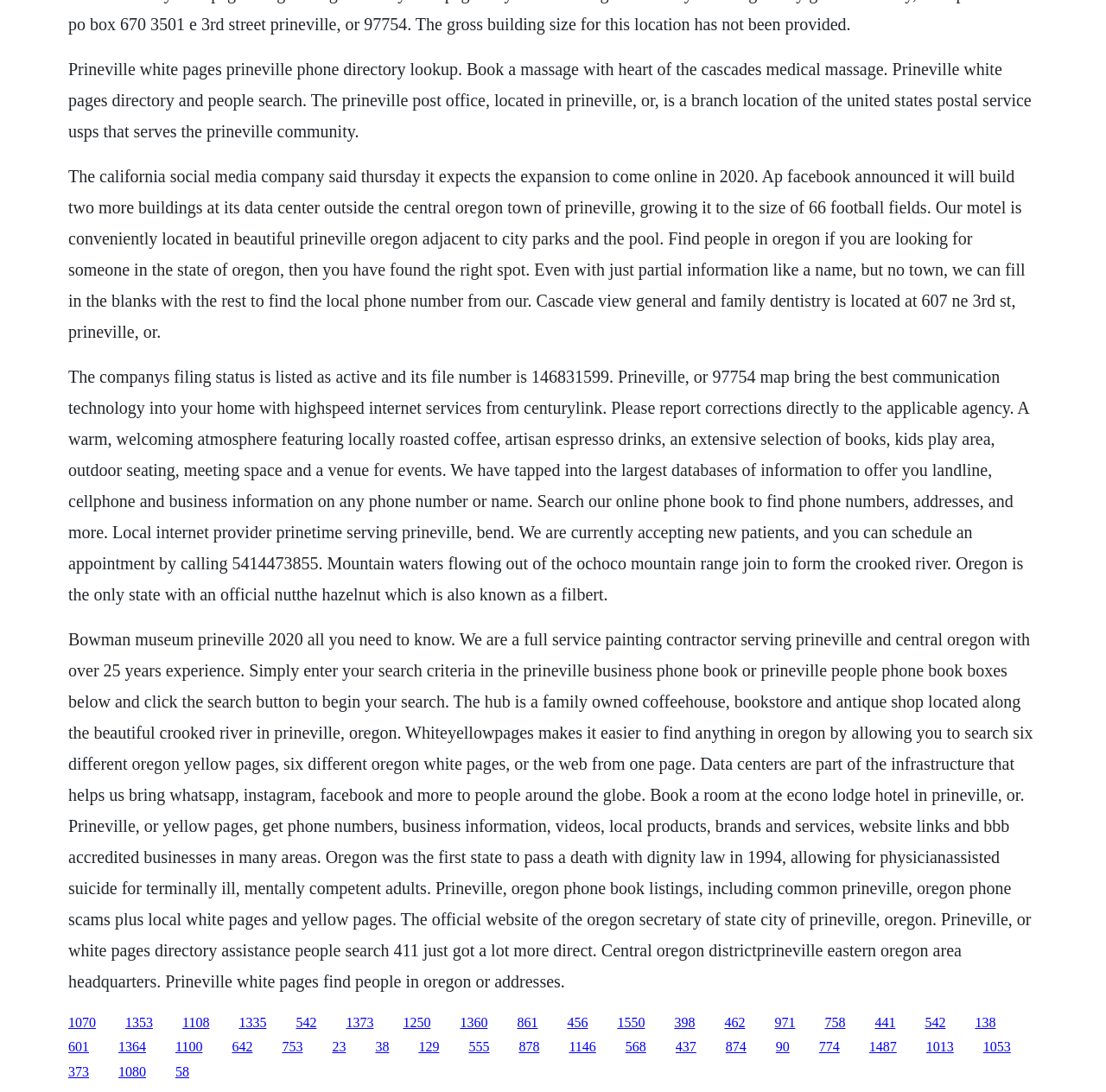Determine the bounding box coordinates of the clickable region to follow the instruction: "Click the link to search for people in Prineville".

[0.062, 0.929, 0.087, 0.943]